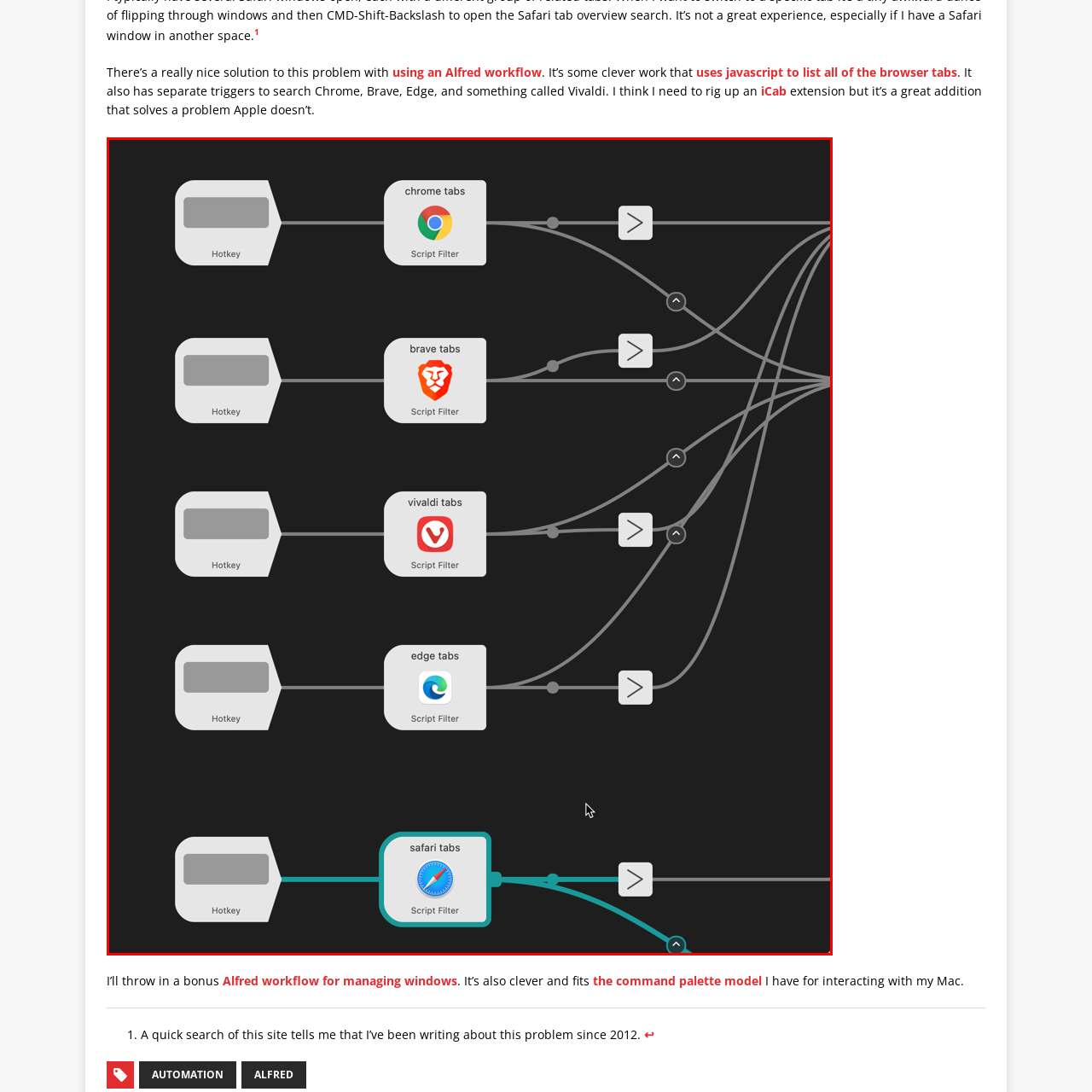Provide an elaborate description of the visual elements present in the image enclosed by the red boundary.

The image illustrates a workflow designed for managing browser tabs using Alfred, a popular productivity application for macOS. It features various connections that allow users to access and filter tabs from multiple web browsers, including Chrome, Brave, Vivaldi, Edge, and Safari. Each browser's section is represented with a "Hotkey" input that links to a "Script Filter," enabling quick and efficient tab management. The workflow is visually organized, showcasing how inputs can lead to specific script actions, enhancing the user's ability to navigate their browsing experience seamlessly. The dark background emphasizes the graphical elements, making the workflow easy to read and understand. Overall, this image captures the clever integration of scripting within Alfred for a smoother tab-searching process across different browsers.